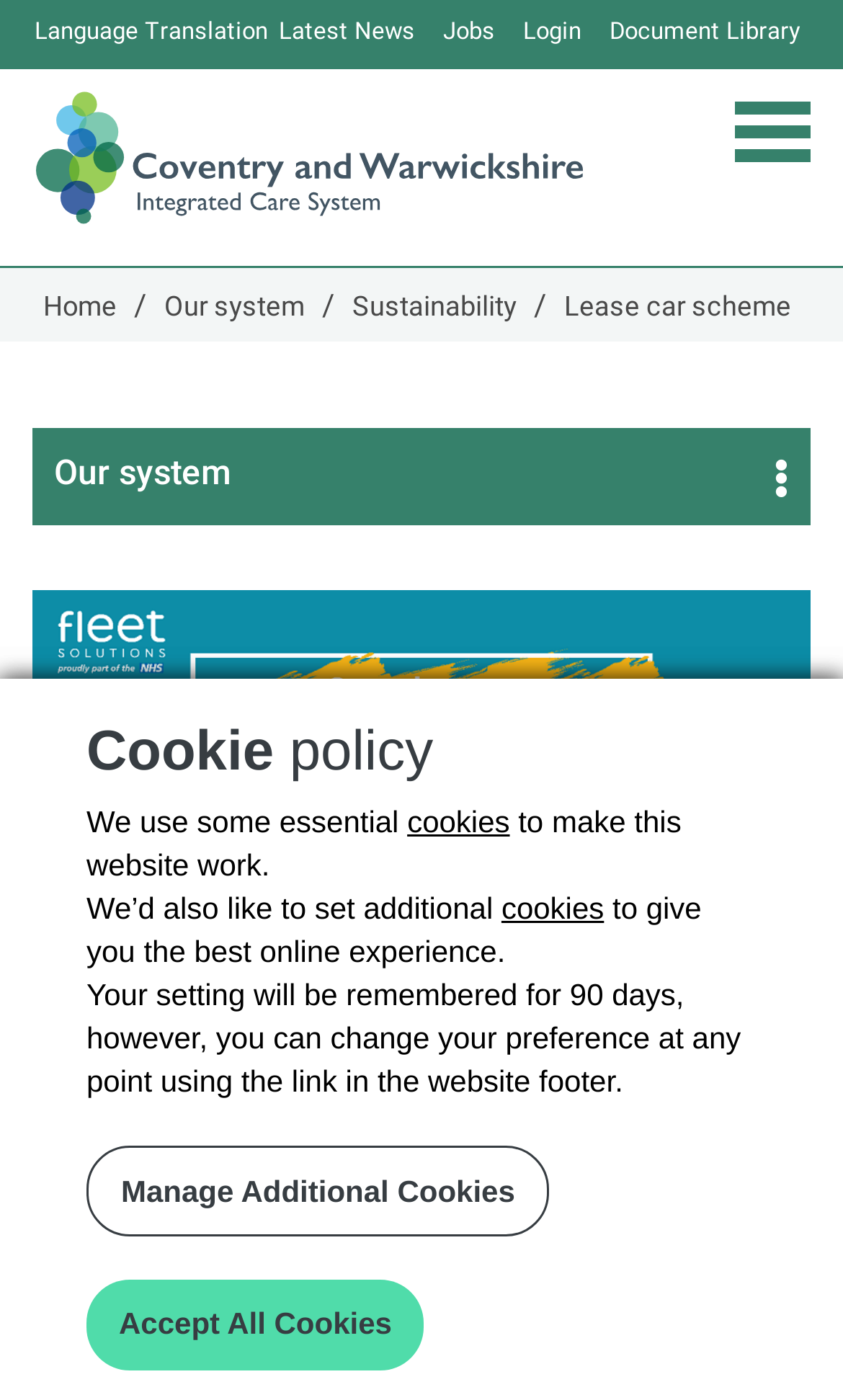Please identify the coordinates of the bounding box for the clickable region that will accomplish this instruction: "Click the 'Jobs' link".

[0.526, 0.0, 0.587, 0.049]